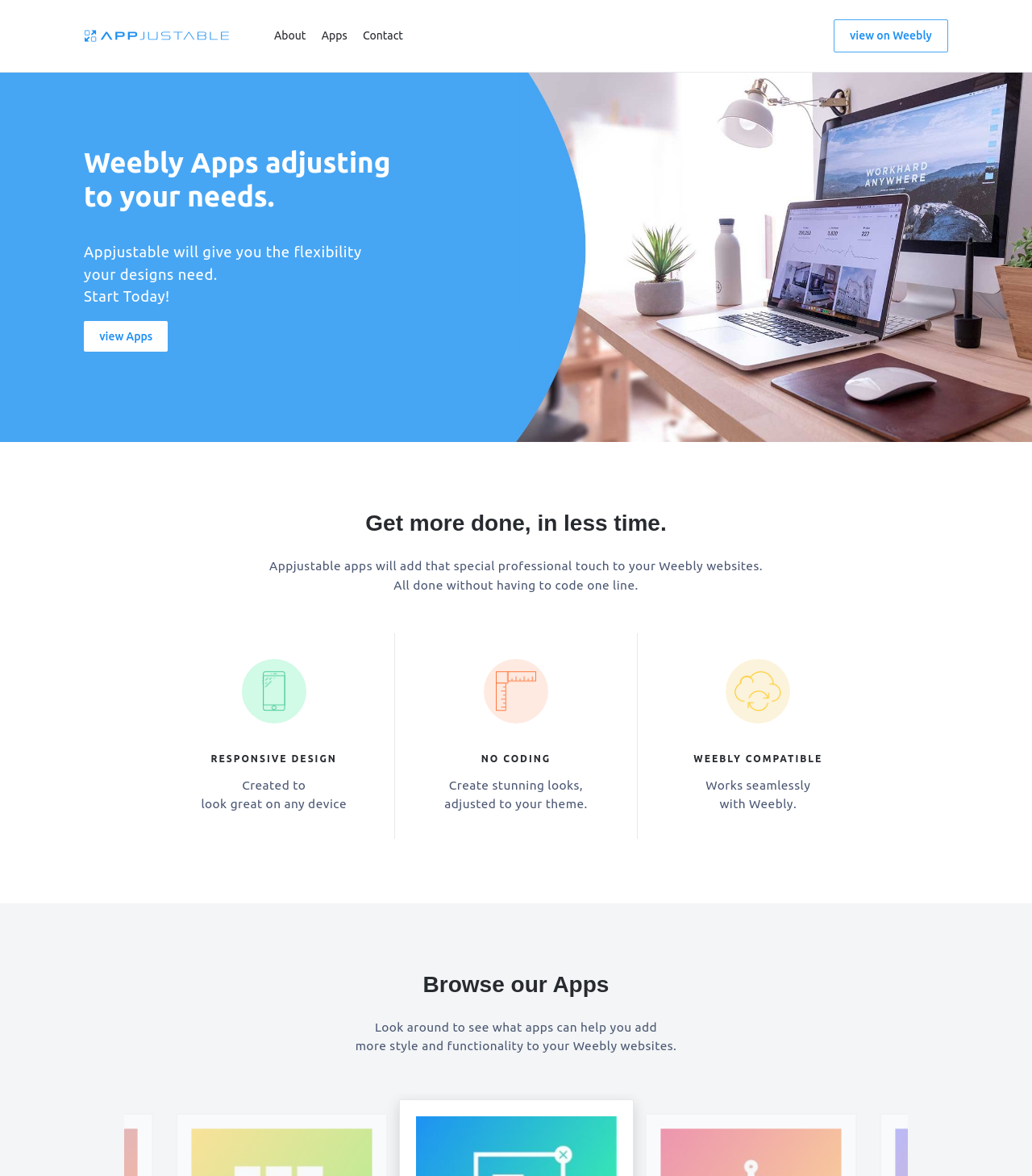Using the webpage screenshot and the element description view on Weebly, determine the bounding box coordinates. Specify the coordinates in the format (top-left x, top-left y, bottom-right x, bottom-right y) with values ranging from 0 to 1.

[0.808, 0.016, 0.919, 0.044]